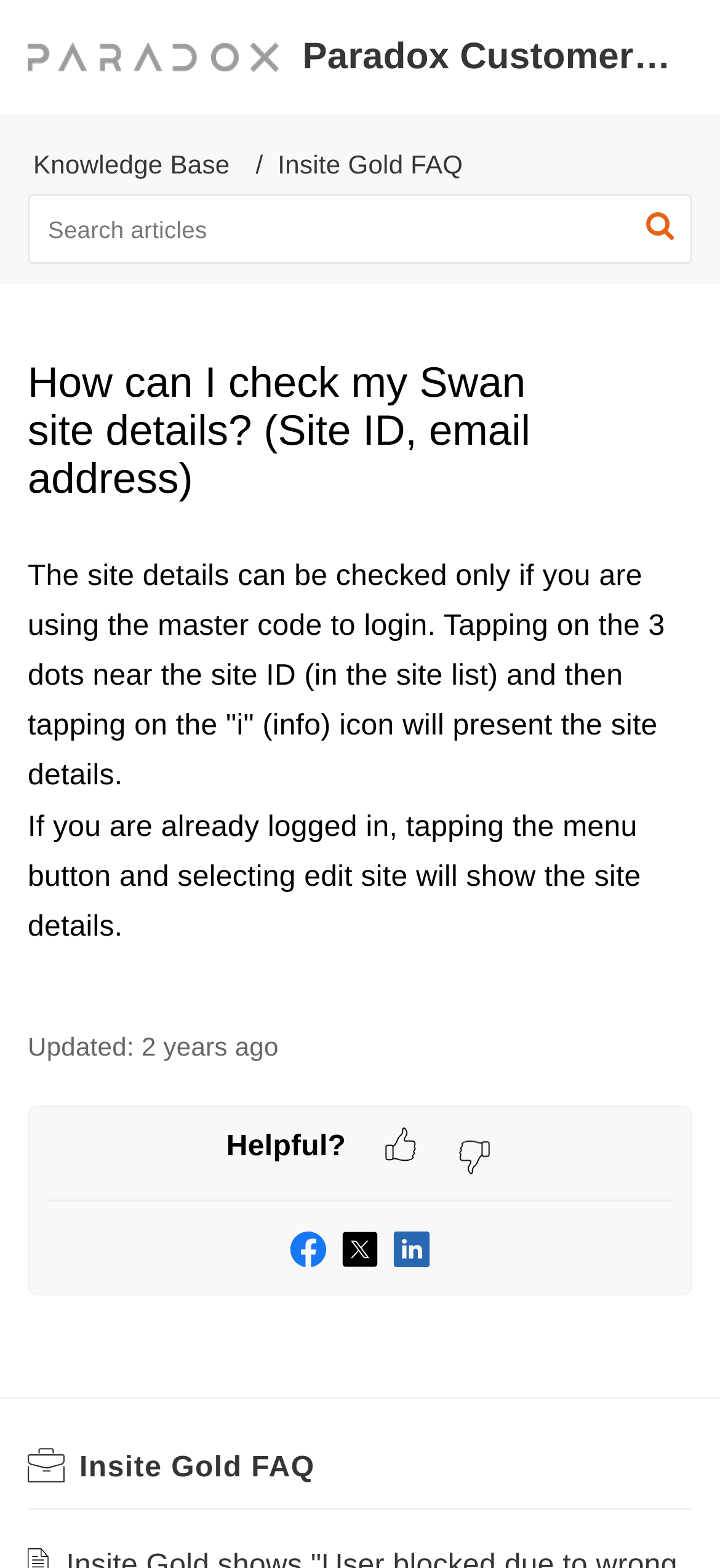How can I edit my site?
Please elaborate on the answer to the question with detailed information.

The webpage states that if you are already logged in, tapping the menu button and selecting edit site will show the site details, which implies that this is the way to edit your site.